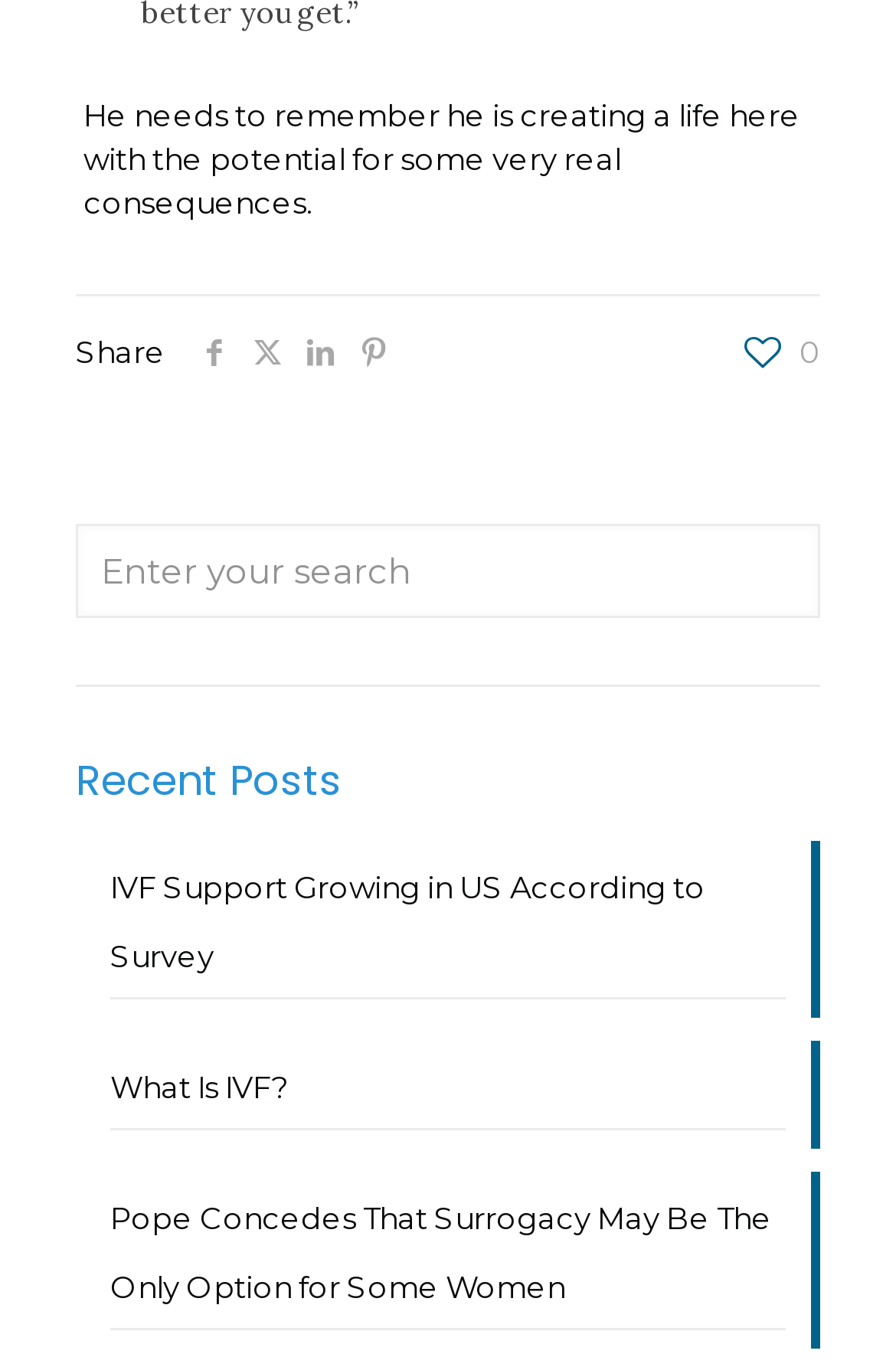Give the bounding box coordinates for the element described by: "aria-label="linkedin icon"".

[0.328, 0.243, 0.387, 0.27]